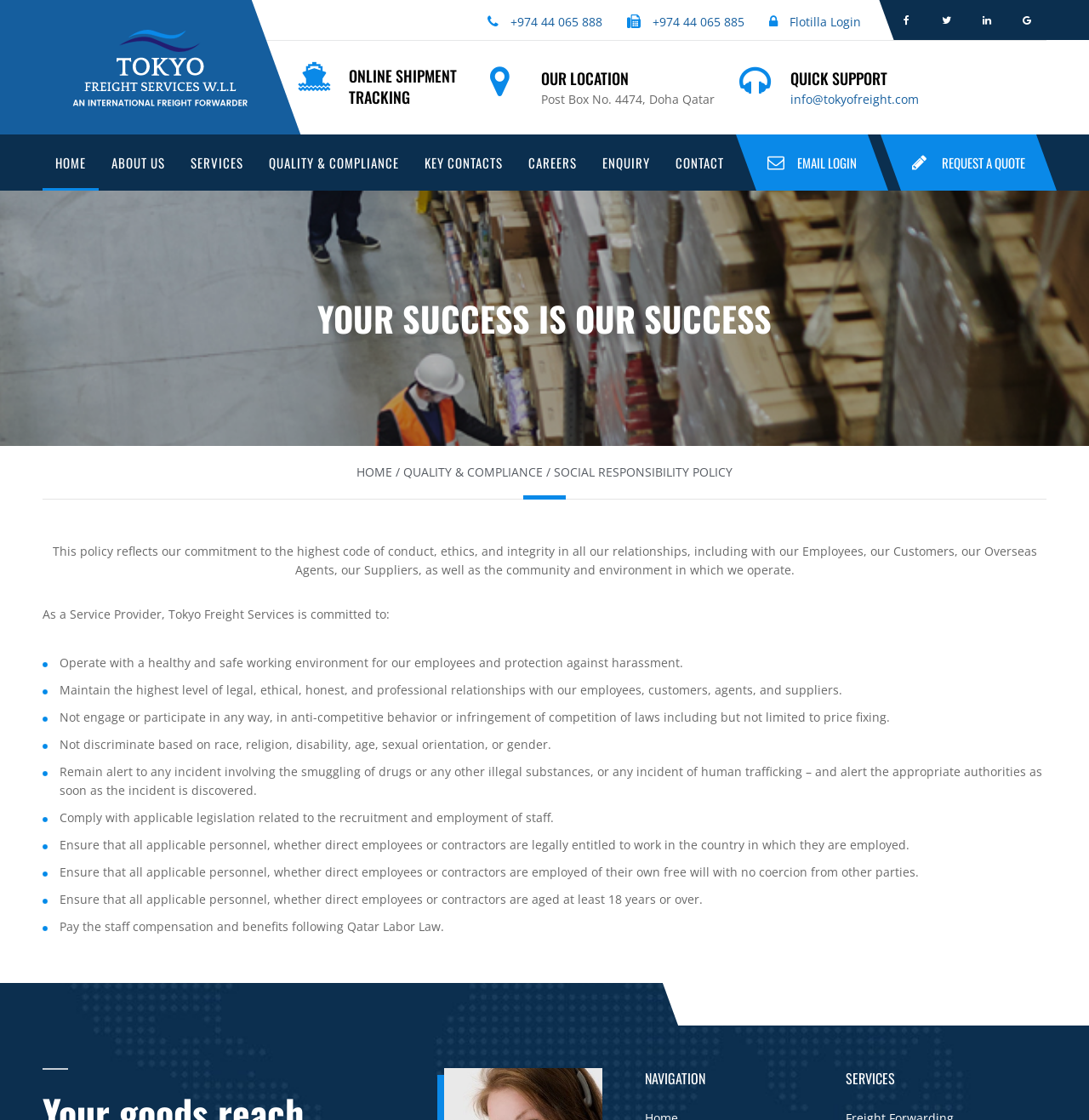Find the bounding box coordinates of the element's region that should be clicked in order to follow the given instruction: "Click the REQUEST A QUOTE link". The coordinates should consist of four float numbers between 0 and 1, i.e., [left, top, right, bottom].

[0.818, 0.12, 0.961, 0.17]